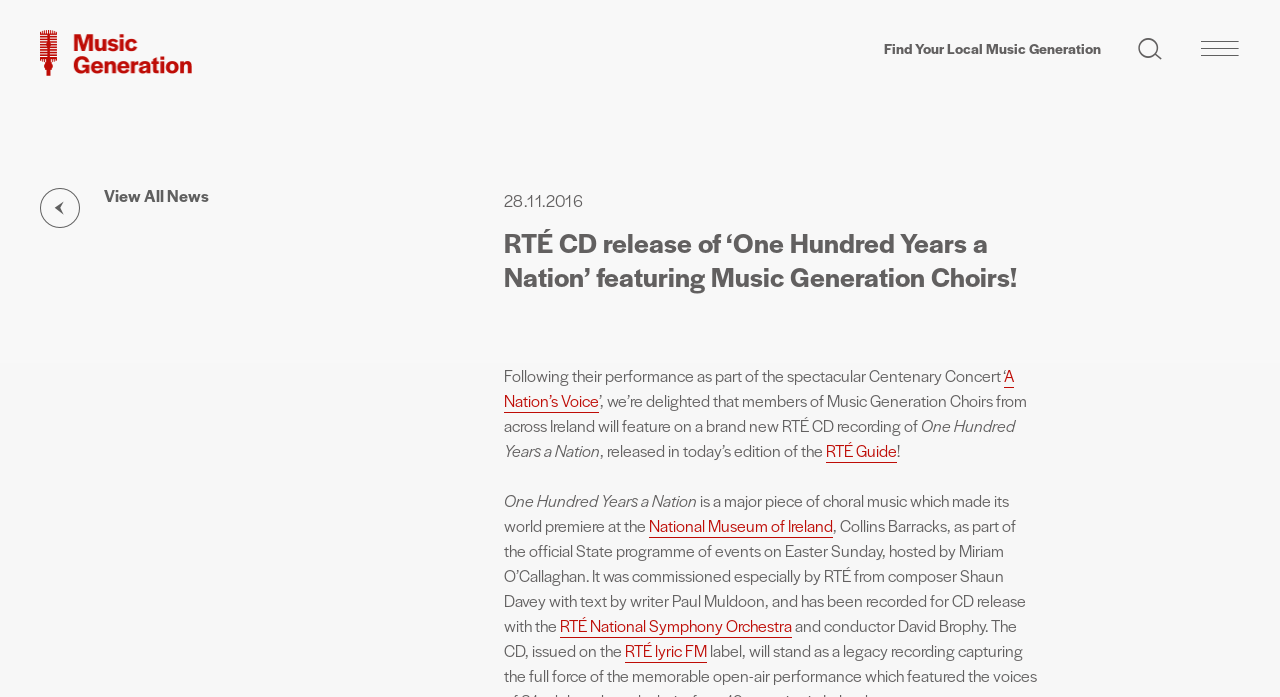Locate the bounding box coordinates of the element that needs to be clicked to carry out the instruction: "Read more about 'A Nation’s Voice'". The coordinates should be given as four float numbers ranging from 0 to 1, i.e., [left, top, right, bottom].

[0.394, 0.522, 0.792, 0.593]